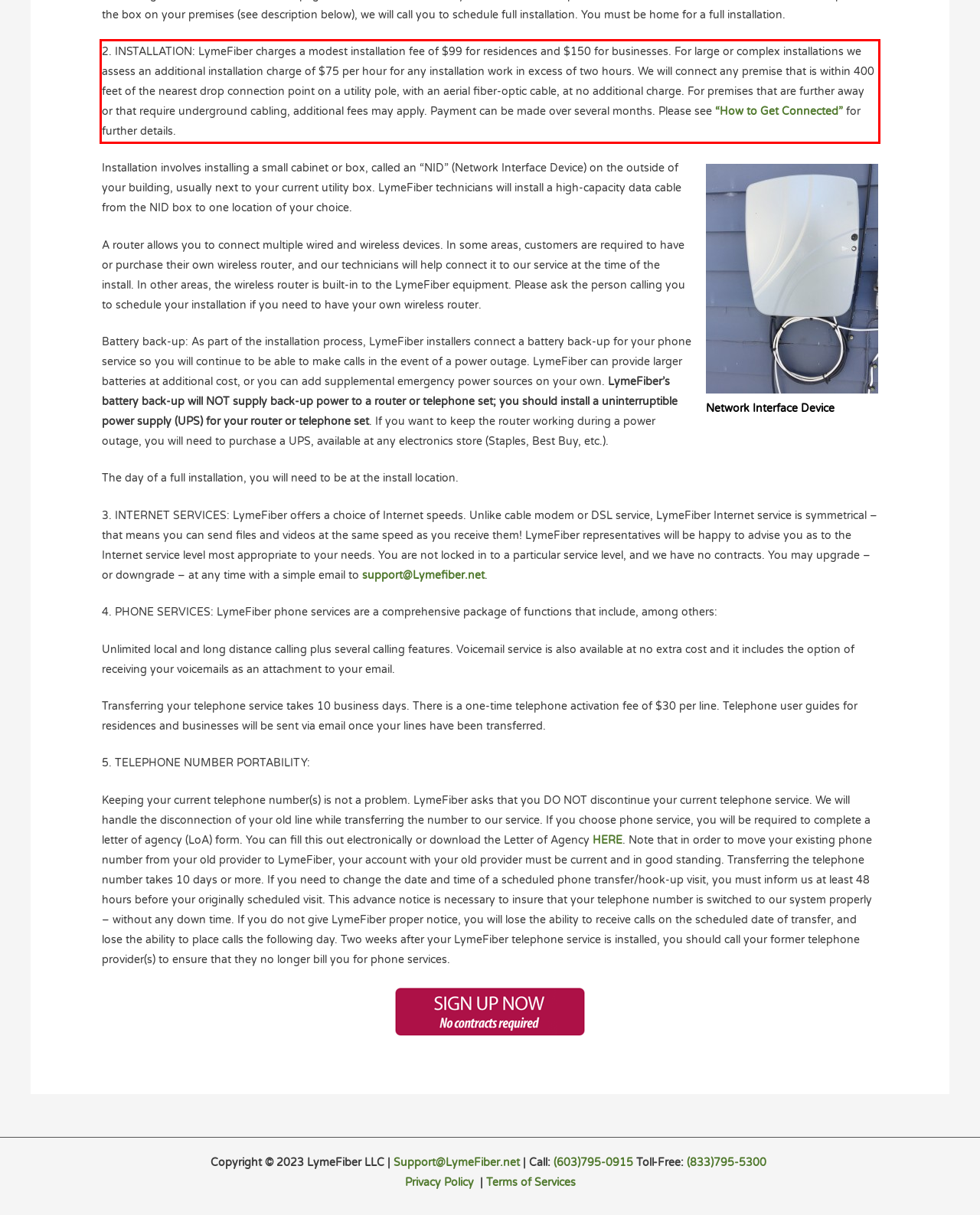You have a screenshot of a webpage with a red bounding box. Identify and extract the text content located inside the red bounding box.

2. INSTALLATION: LymeFiber charges a modest installation fee of $99 for residences and $150 for businesses. For large or complex installations we assess an additional installation charge of $75 per hour for any installation work in excess of two hours. We will connect any premise that is within 400 feet of the nearest drop connection point on a utility pole, with an aerial fiber-optic cable, at no additional charge. For premises that are further away or that require underground cabling, additional fees may apply. Payment can be made over several months. Please see “How to Get Connected” for further details.